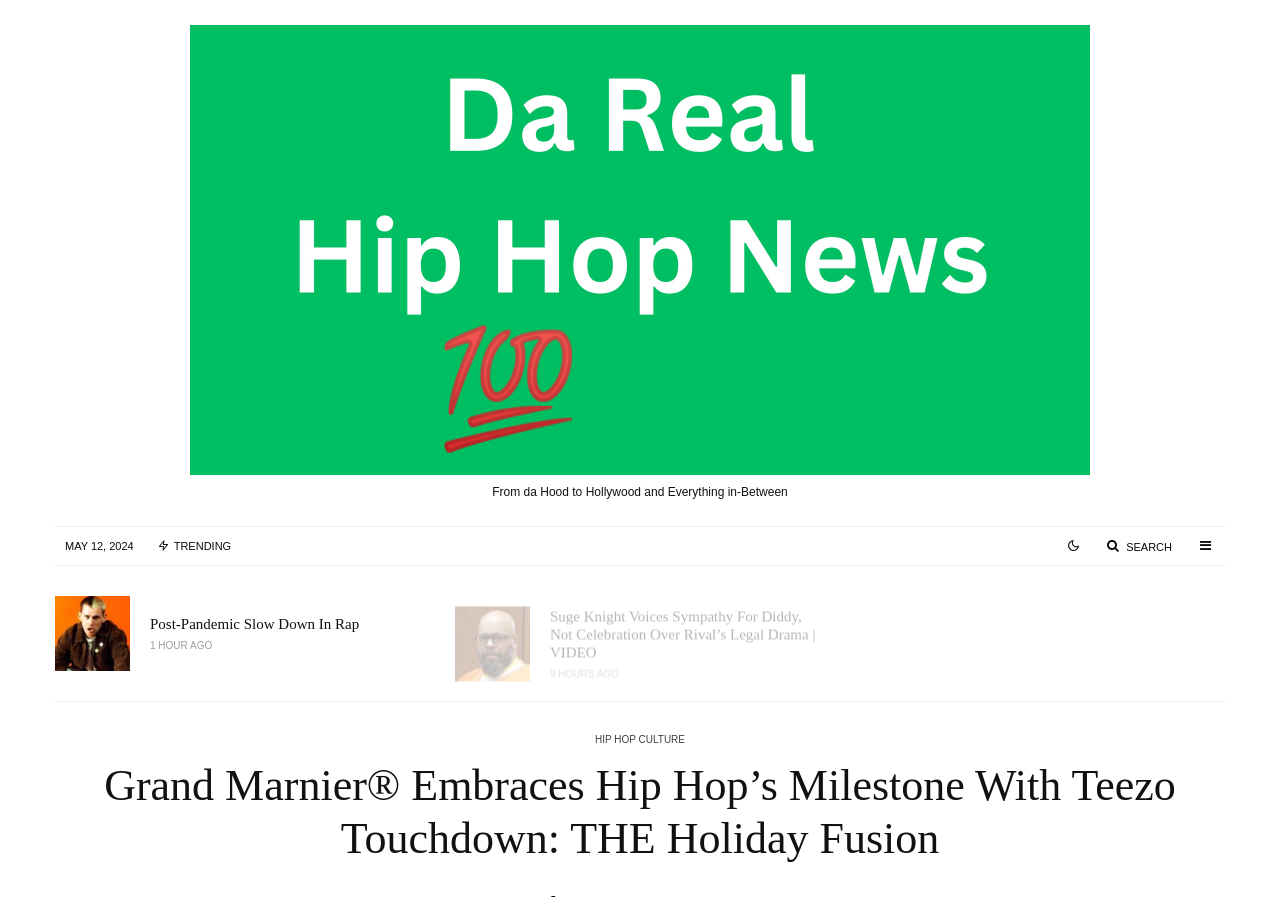Please determine and provide the text content of the webpage's heading.

Grand Marnier® Embraces Hip Hop’s Milestone With Teezo Touchdown: THE Holiday Fusion